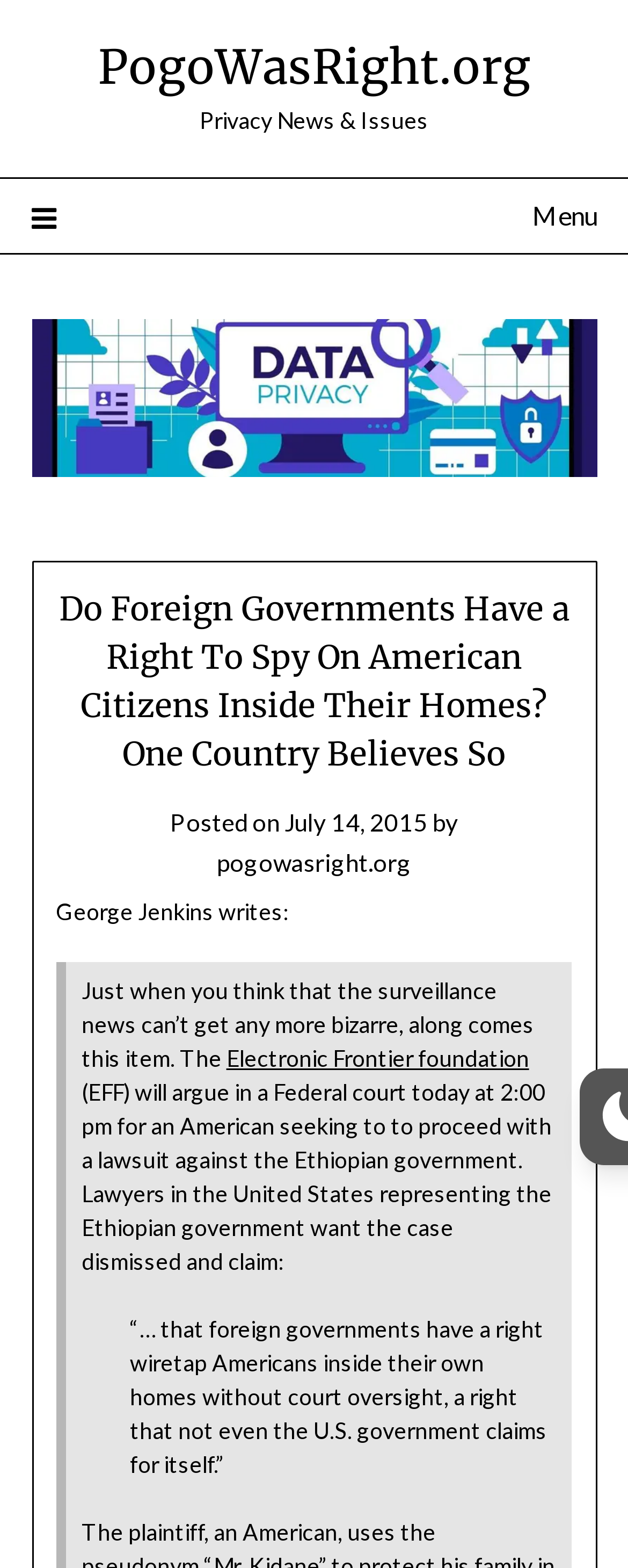Answer the following query concisely with a single word or phrase:
What is the date of the article?

July 14, 2015